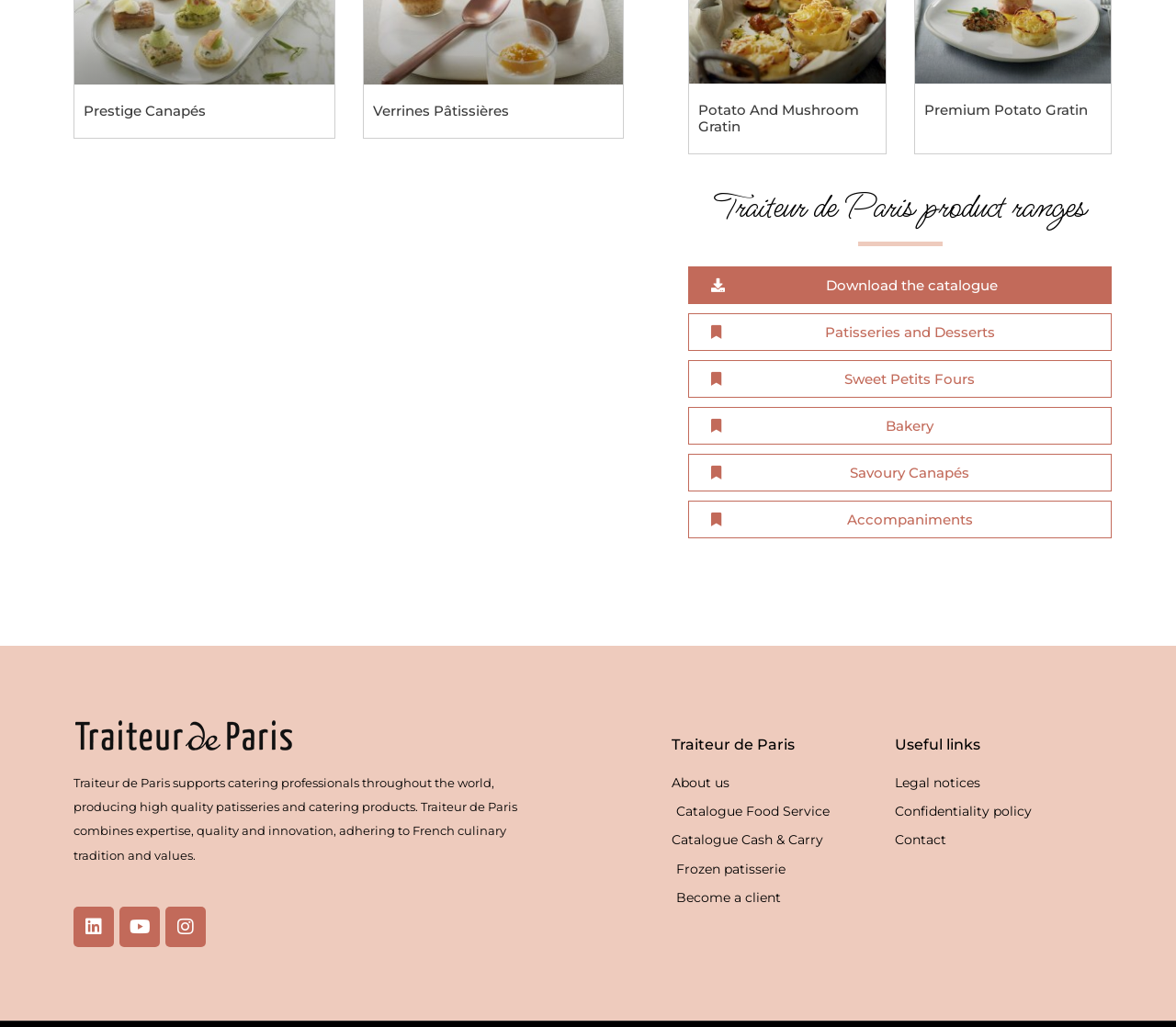What social media platforms does Traiteur de Paris have a presence on?
Refer to the image and provide a concise answer in one word or phrase.

Linkedin, Youtube, Instagram